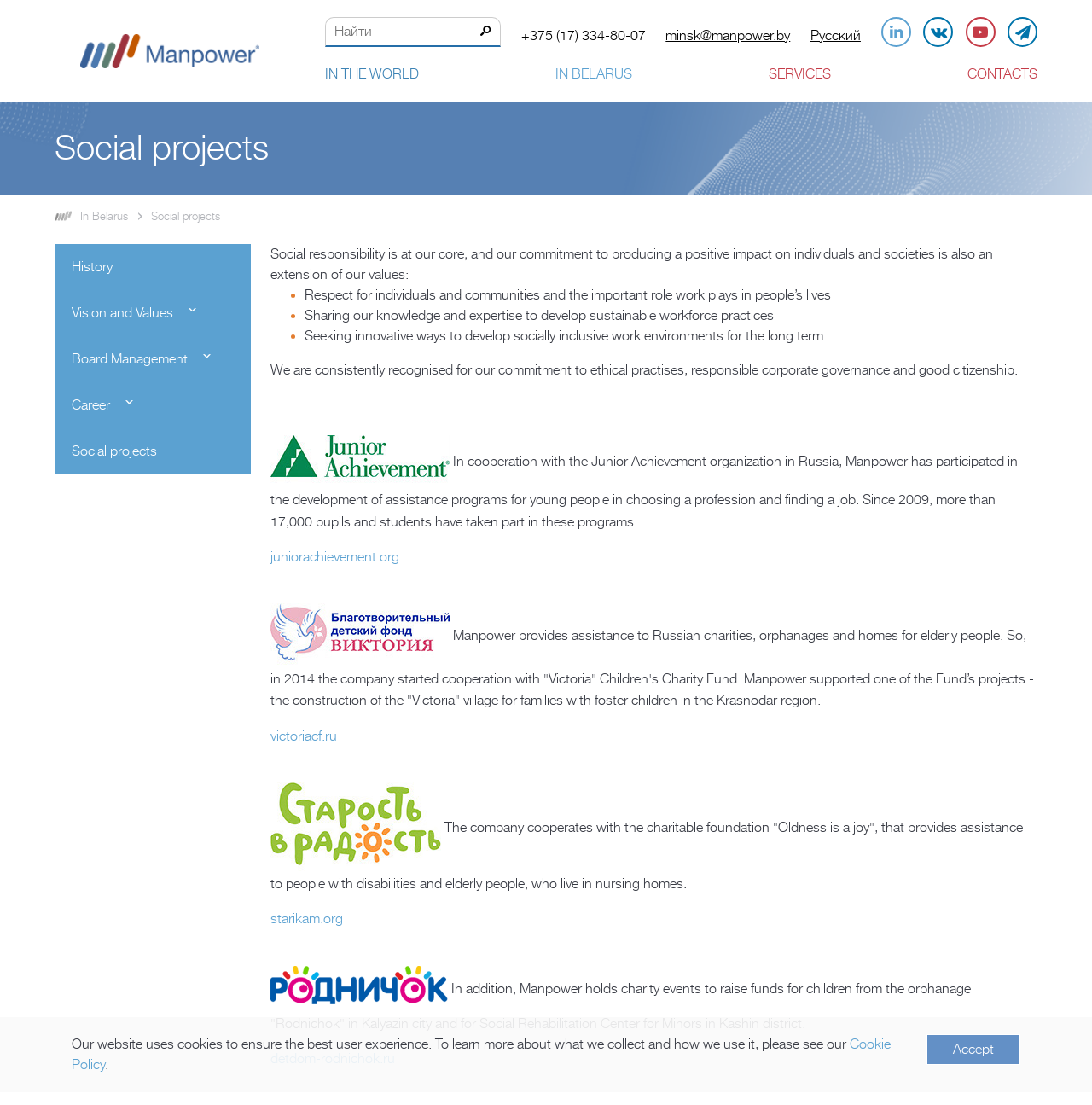What is the name of the charity fund that Manpower supports in the Krasnodar region?
Using the information from the image, answer the question thoroughly.

This answer can be found in the text that describes Manpower's cooperation with the 'Victoria' Children's Charity Fund, which supports one of the Fund's projects - the construction of the 'Victoria' village for families with foster children in the Krasnodar region.